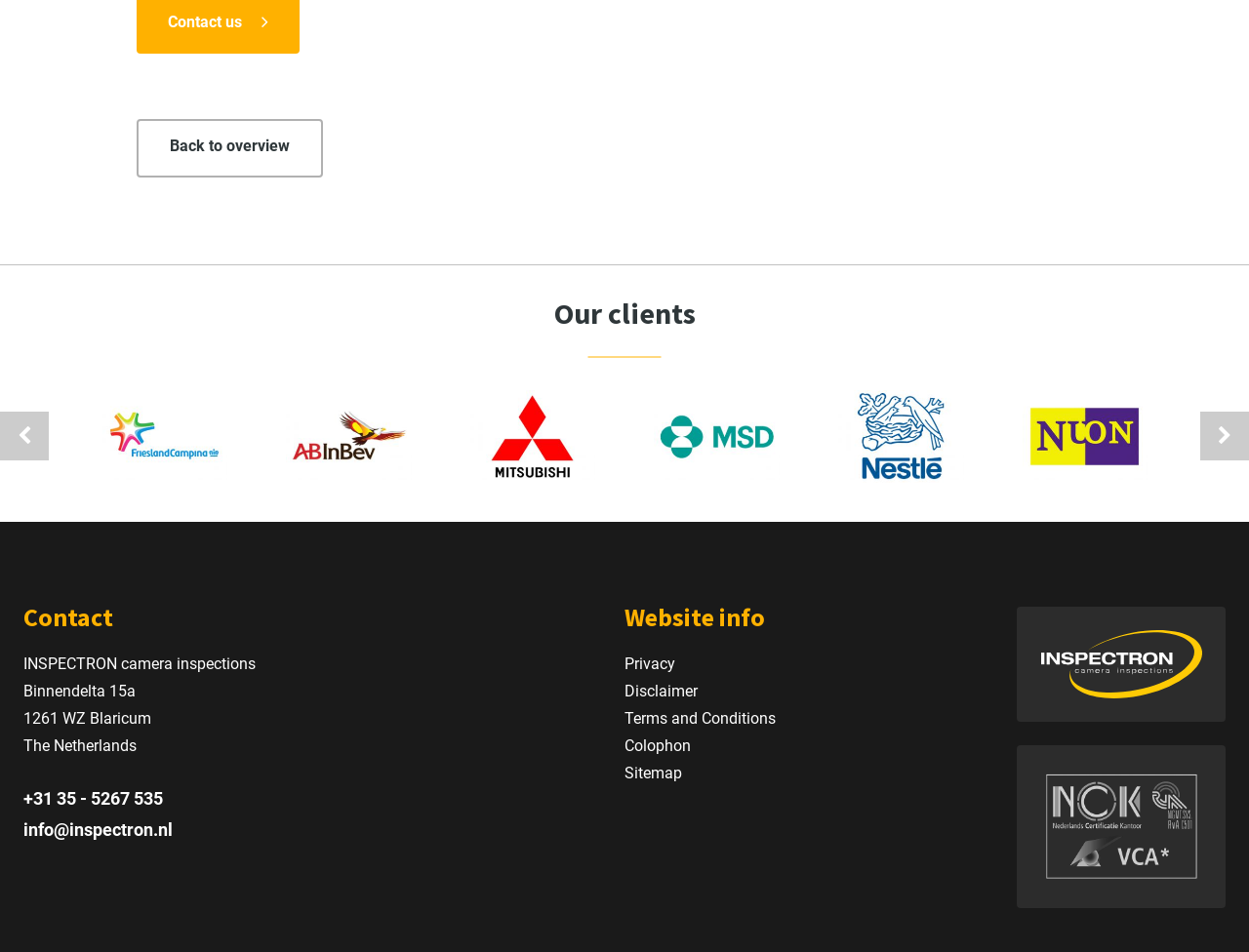Please identify the coordinates of the bounding box for the clickable region that will accomplish this instruction: "Send an email to info@inspectron.nl".

[0.019, 0.86, 0.138, 0.882]